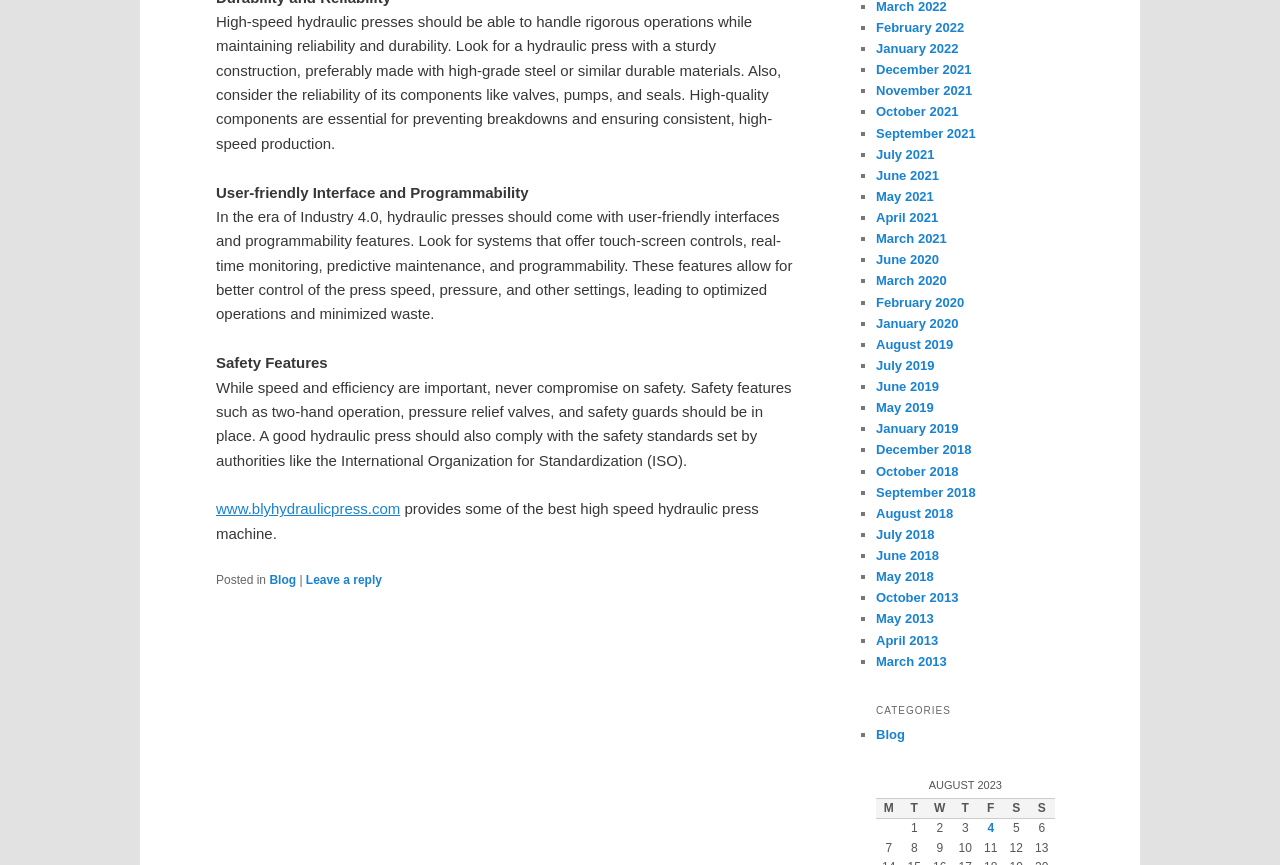Provide the bounding box coordinates of the UI element this sentence describes: "Leave a reply".

[0.239, 0.662, 0.298, 0.678]